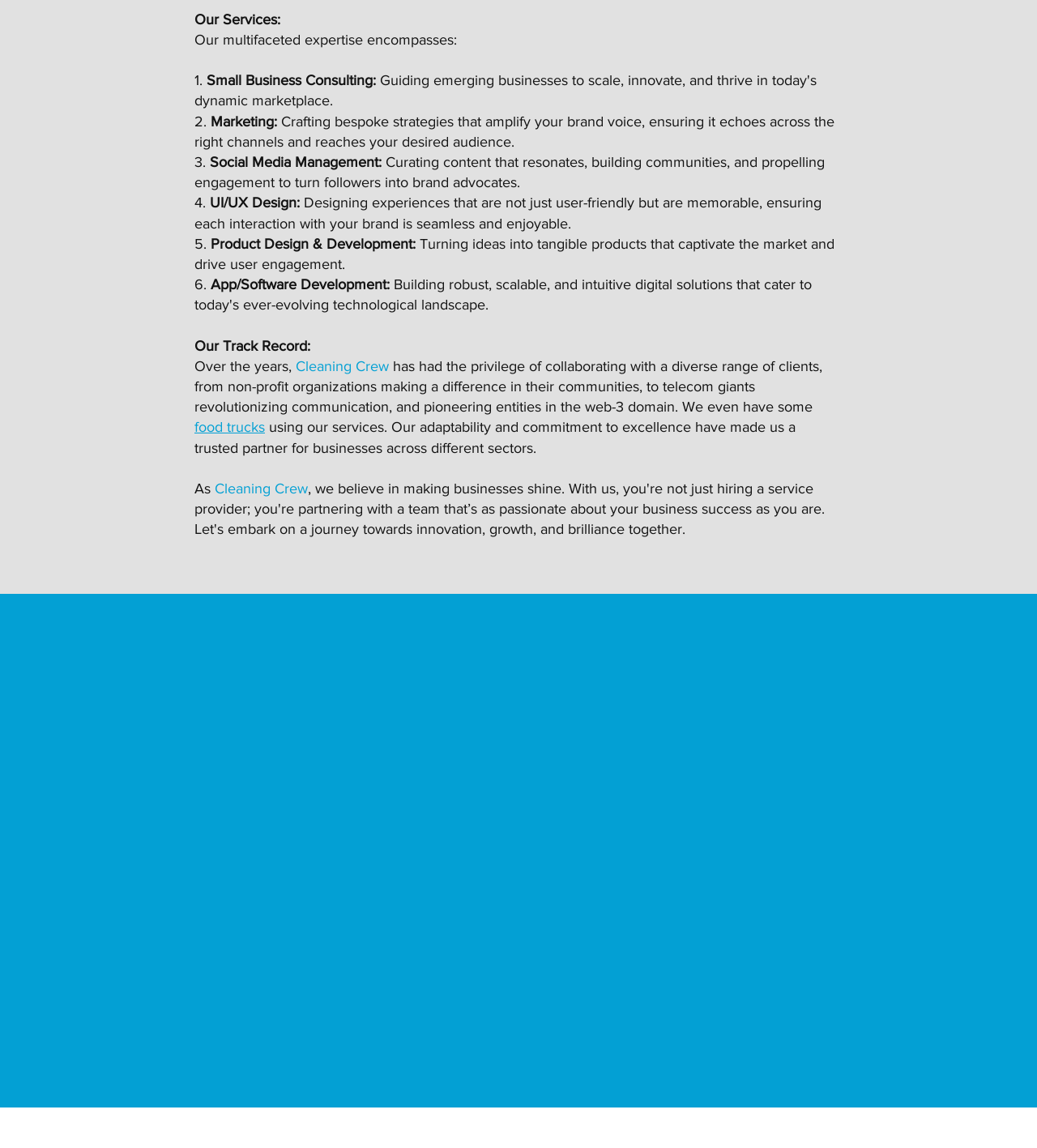Show the bounding box coordinates of the region that should be clicked to follow the instruction: "Schedule a 30-minute Zoom call."

[0.068, 0.819, 0.226, 0.856]